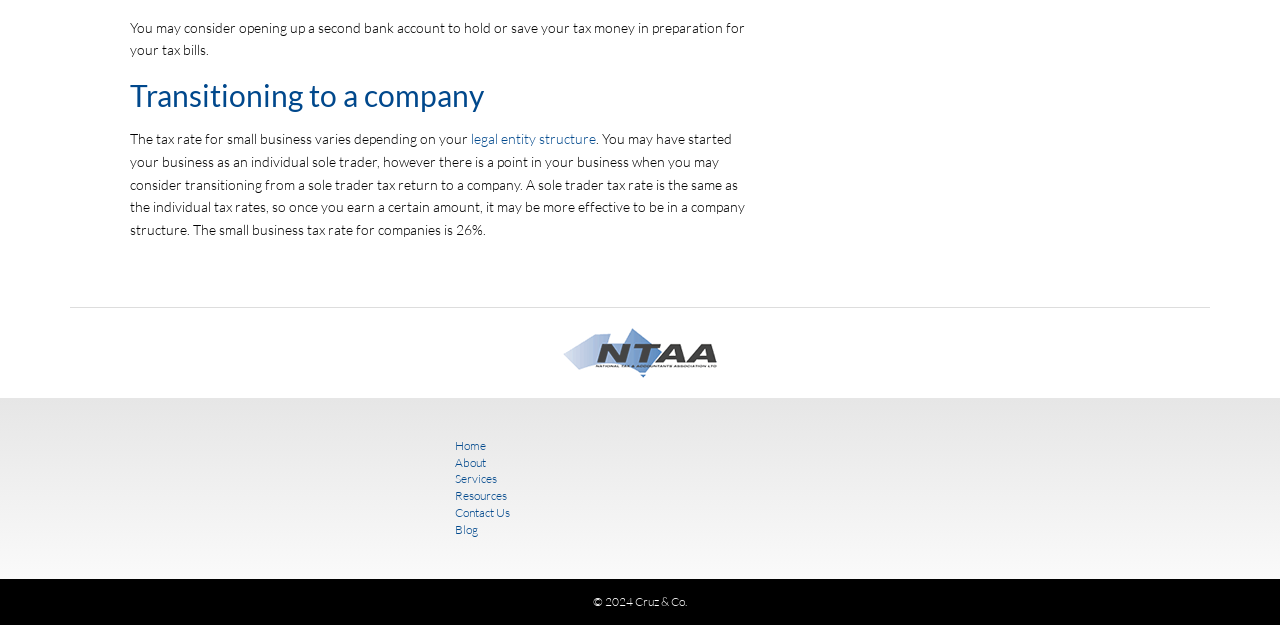Provide your answer in a single word or phrase: 
What is the tax rate for small business companies?

26%